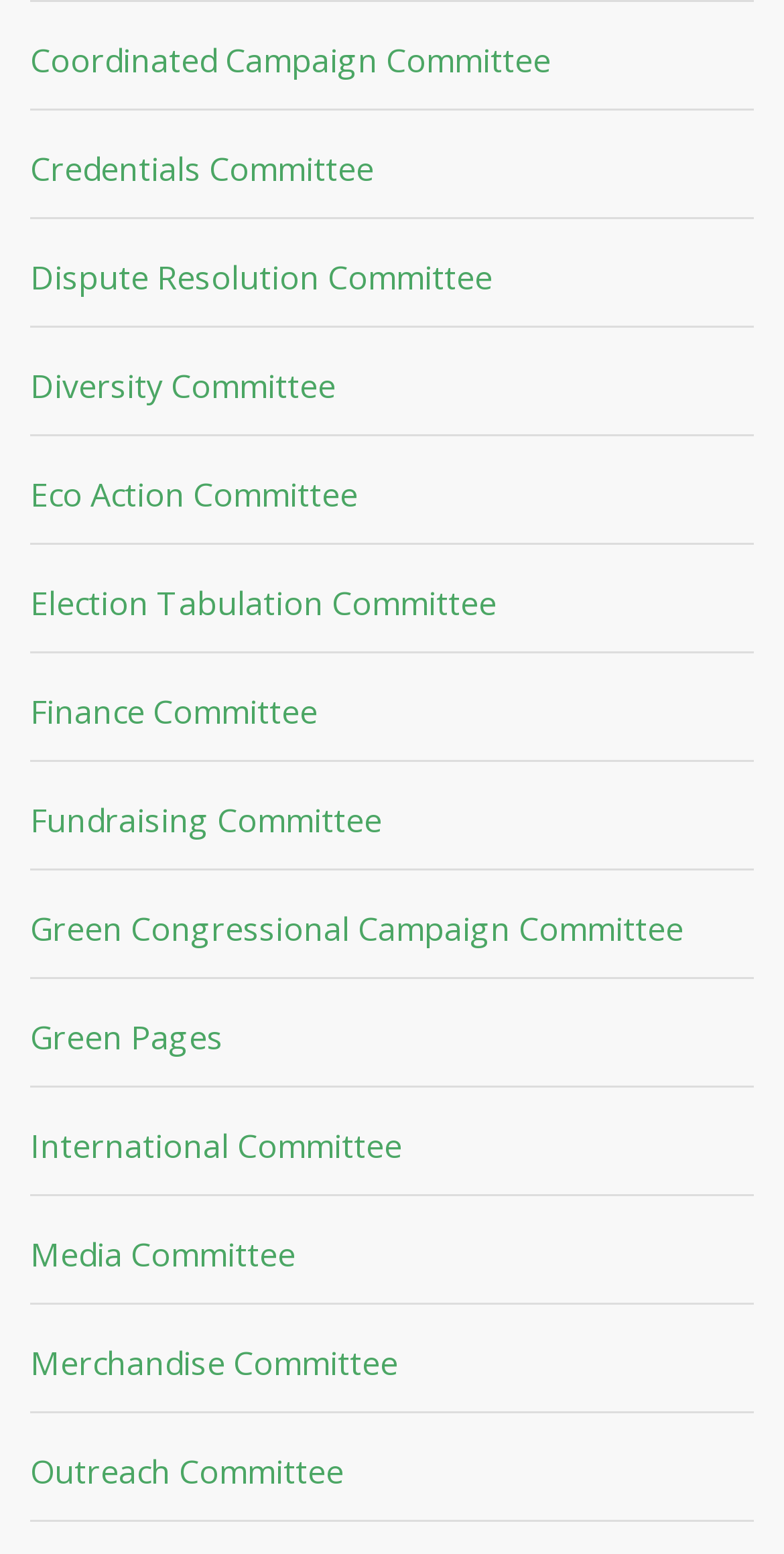Find the bounding box coordinates for the HTML element described as: "Dispute Resolution Committee". The coordinates should consist of four float values between 0 and 1, i.e., [left, top, right, bottom].

[0.038, 0.164, 0.628, 0.192]